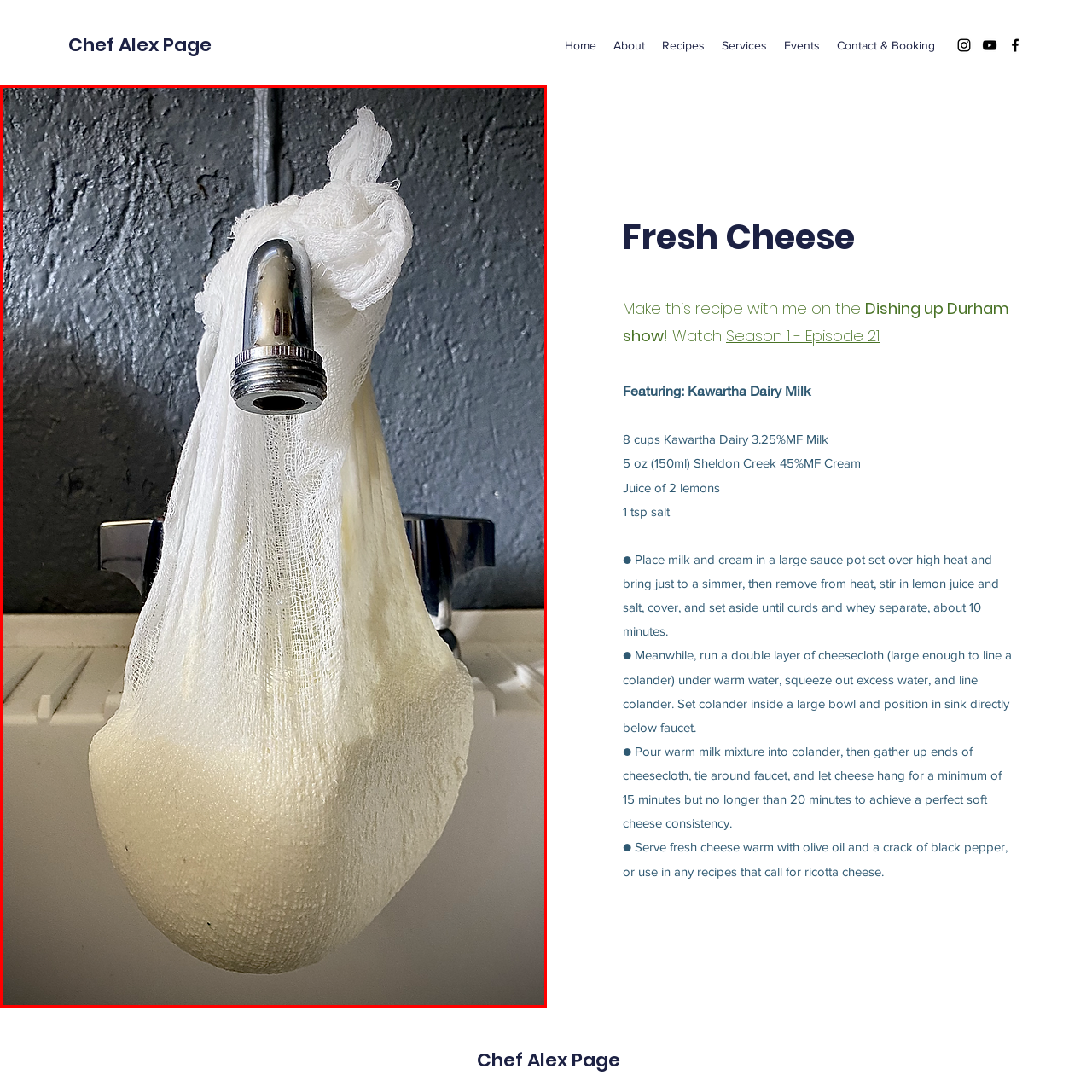What type of texture does the background wall have?
Check the image inside the red bounding box and provide your answer in a single word or short phrase.

Textured